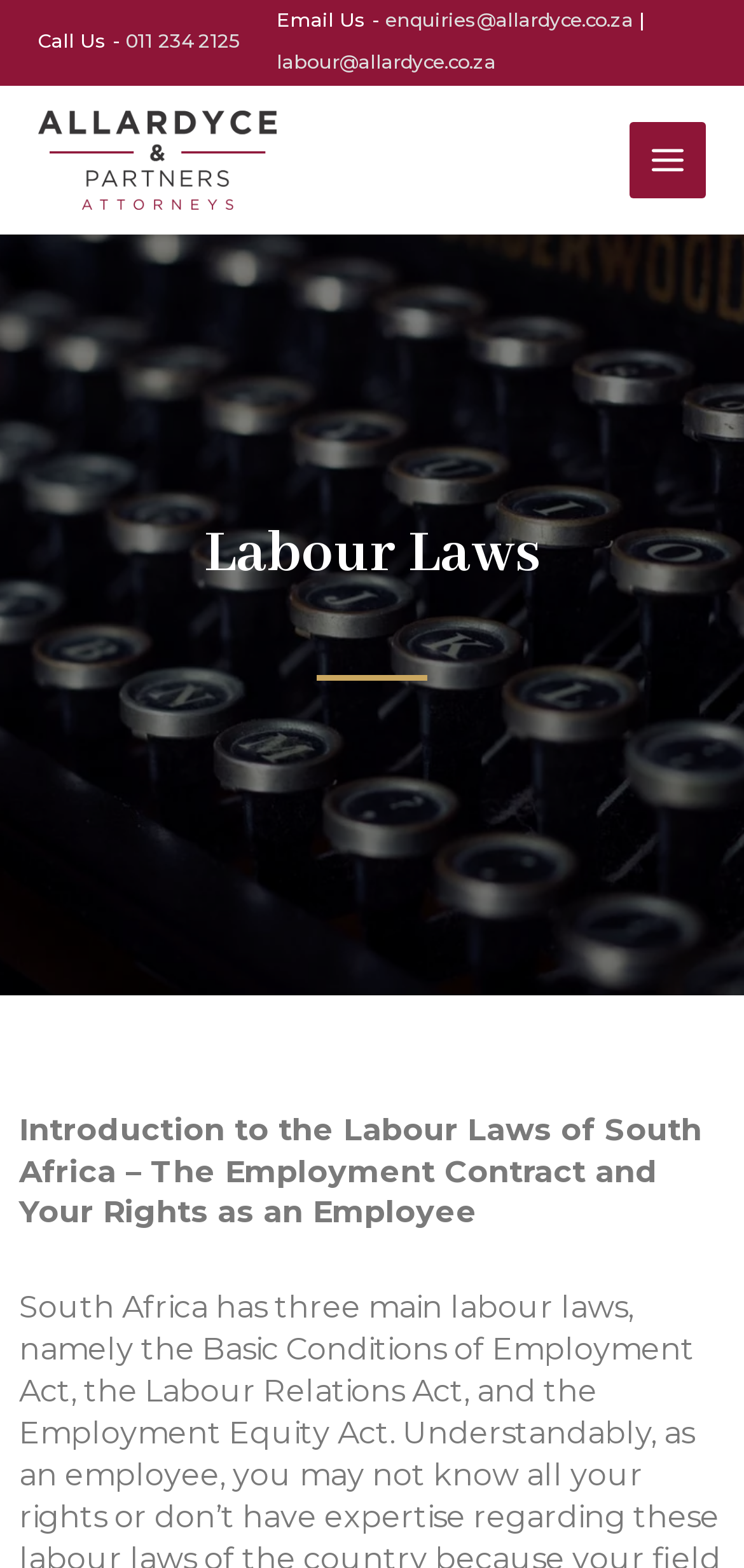Determine the bounding box coordinates (top-left x, top-left y, bottom-right x, bottom-right y) of the UI element described in the following text: Main Menu

[0.845, 0.078, 0.949, 0.127]